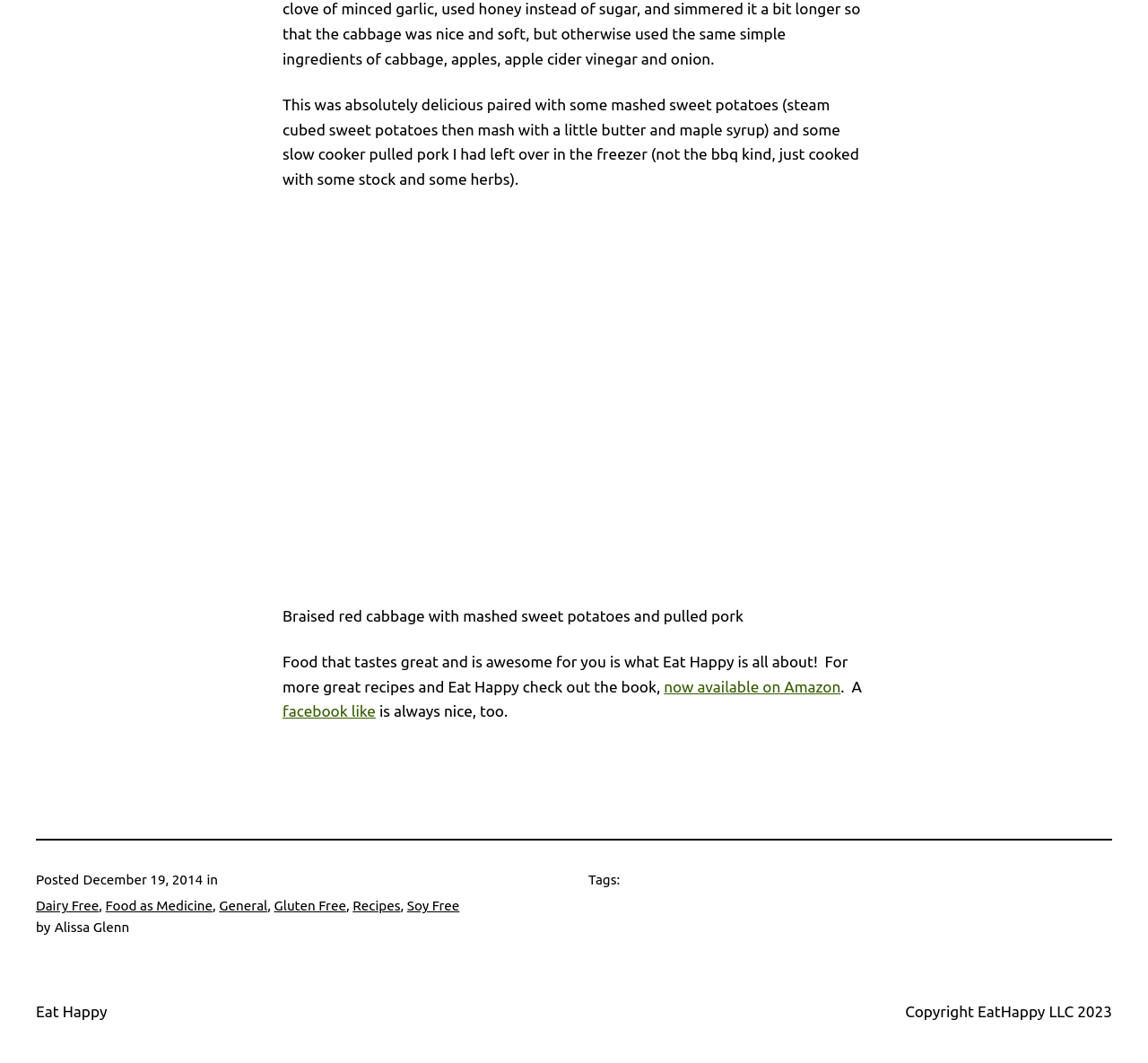Based on the image, provide a detailed response to the question:
What is the name of the author of the book mentioned on this webpage?

The webpage mentions a book, and the author of the book is mentioned as 'Alissa Glenn' in the text. This text is located near the bottom of the webpage, below the separator element.